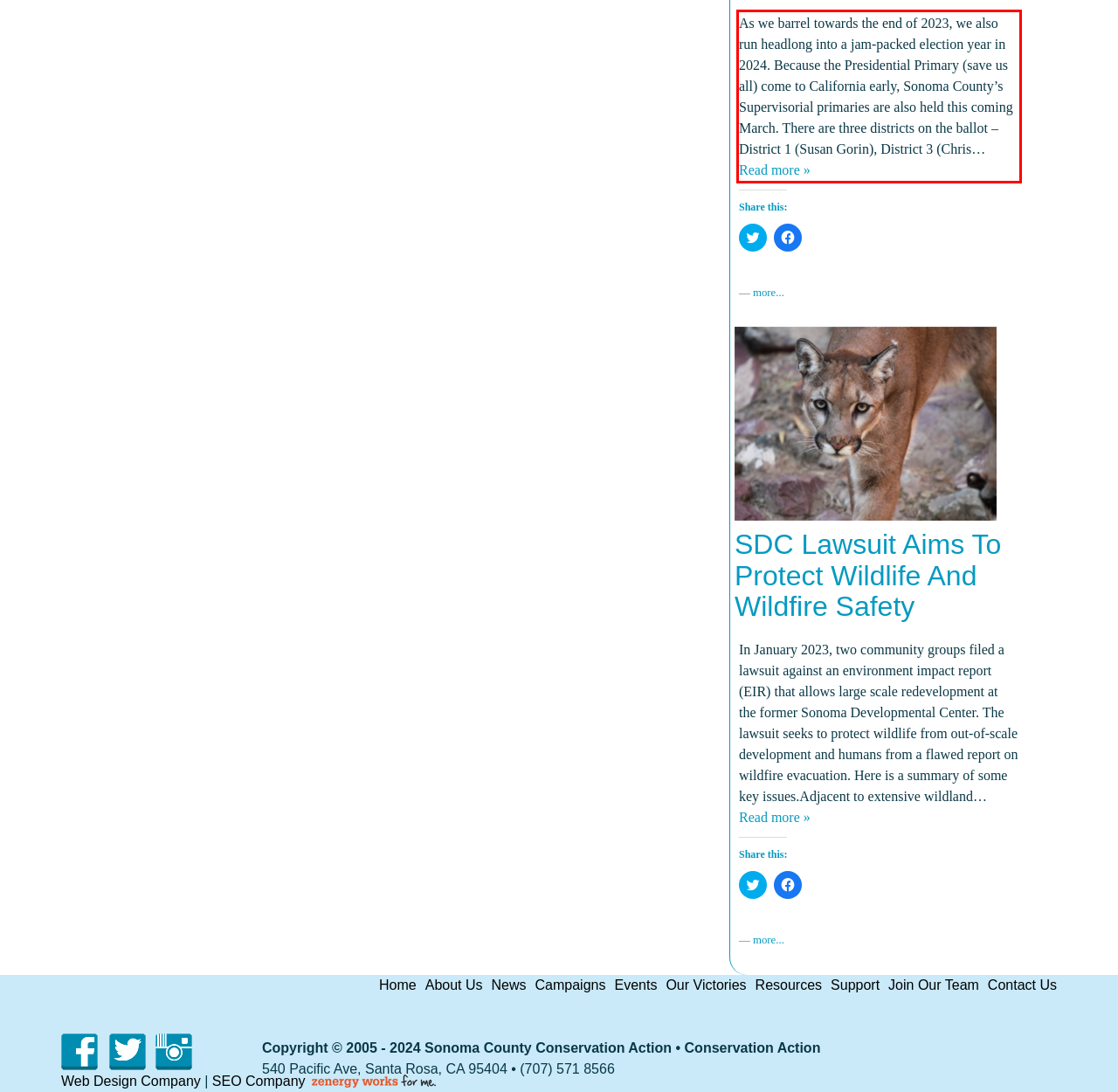Examine the webpage screenshot and use OCR to obtain the text inside the red bounding box.

As we barrel towards the end of 2023, we also run headlong into a jam-packed election year in 2024. Because the Presidential Primary (save us all) come to California early, Sonoma County’s Supervisorial primaries are also held this coming March. There are three districts on the ballot – District 1 (Susan Gorin), District 3 (Chris… Read more »